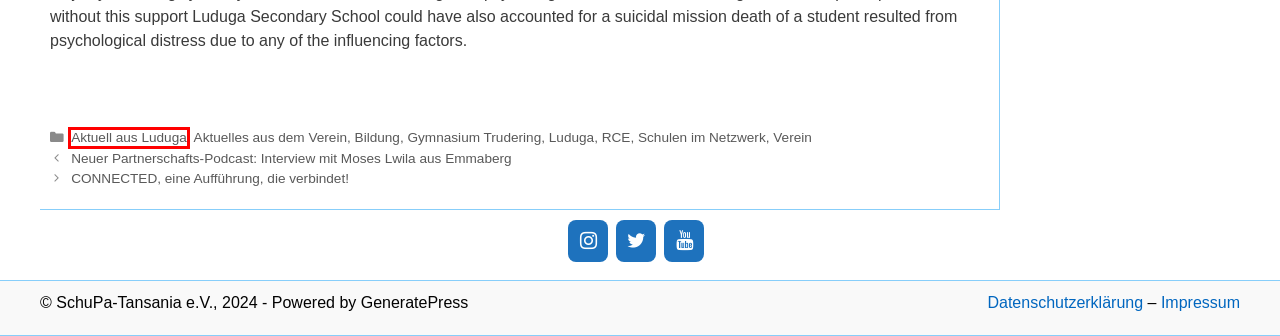You have a screenshot of a webpage with an element surrounded by a red bounding box. Choose the webpage description that best describes the new page after clicking the element inside the red bounding box. Here are the candidates:
A. Verein Archive - SchuPa Tansania
B. Impressum - SchuPa Tansania
C. Bildung Archive - SchuPa Tansania
D. Neuer Partnerschafts-Podcast: Interview mit Moses Lwila aus Emmaberg - SchuPa Tansania
E. Aktuell aus Luduga Archive - SchuPa Tansania
F. Datenschutzerklärung - SchuPa Tansania
G. Edwin Busl, Autor auf SchuPa Tansania
H. CONNECTED, eine Aufführung, die verbindet! - SchuPa Tansania

E